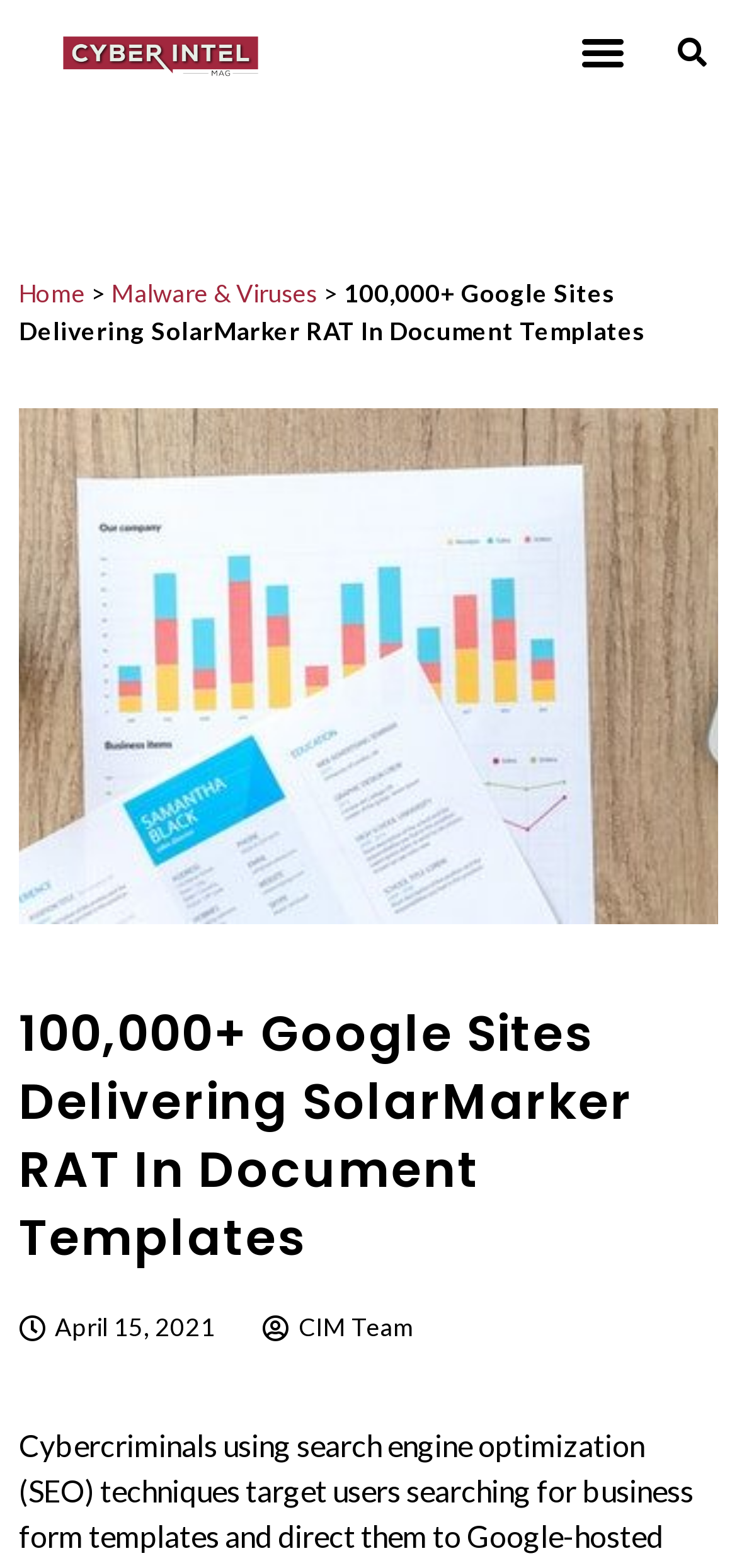What is the purpose of the button at the top right corner?
Answer the question with detailed information derived from the image.

I found the purpose of the button by looking at the button element with the content 'Menu Toggle' which is located at the top right corner of the webpage, suggesting that it is used to toggle the menu.